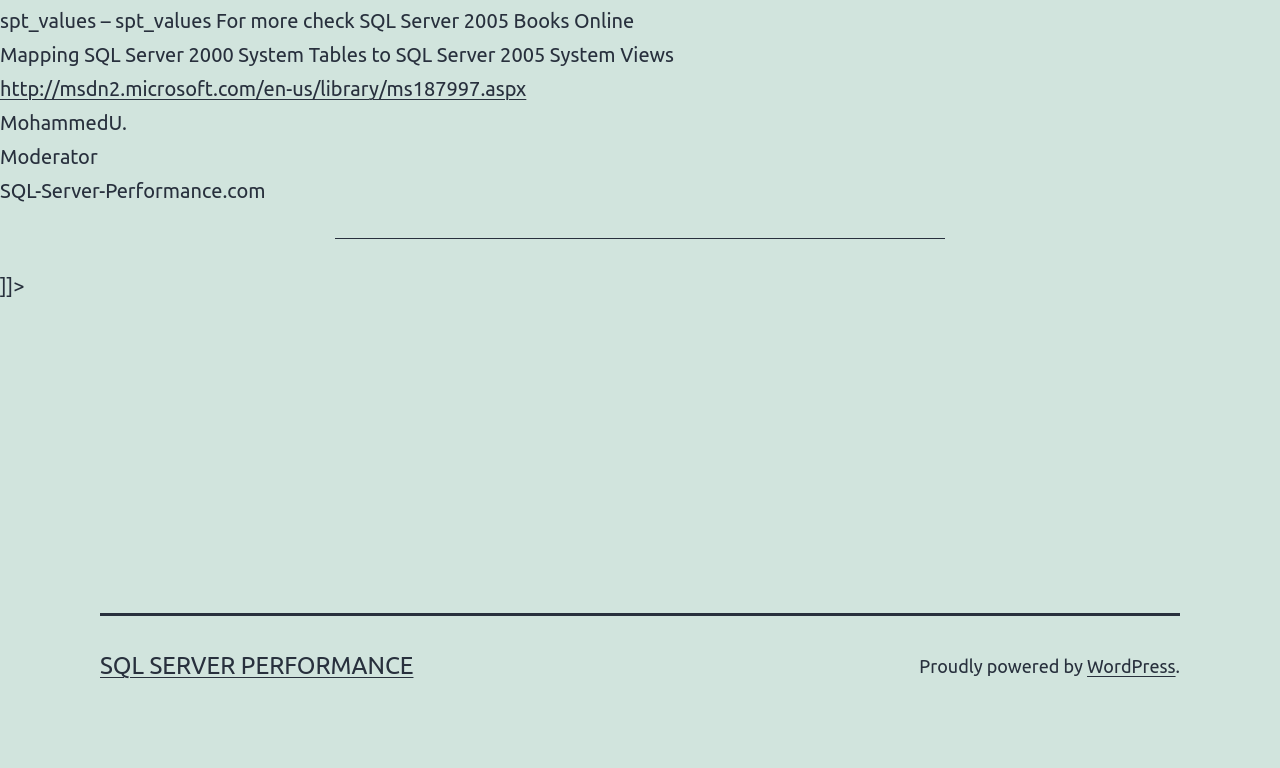Review the image closely and give a comprehensive answer to the question: What is the name of the website?

The name of the website can be determined by looking at the static text element 'SQL-Server-Performance.com' which is located near the top of the webpage.